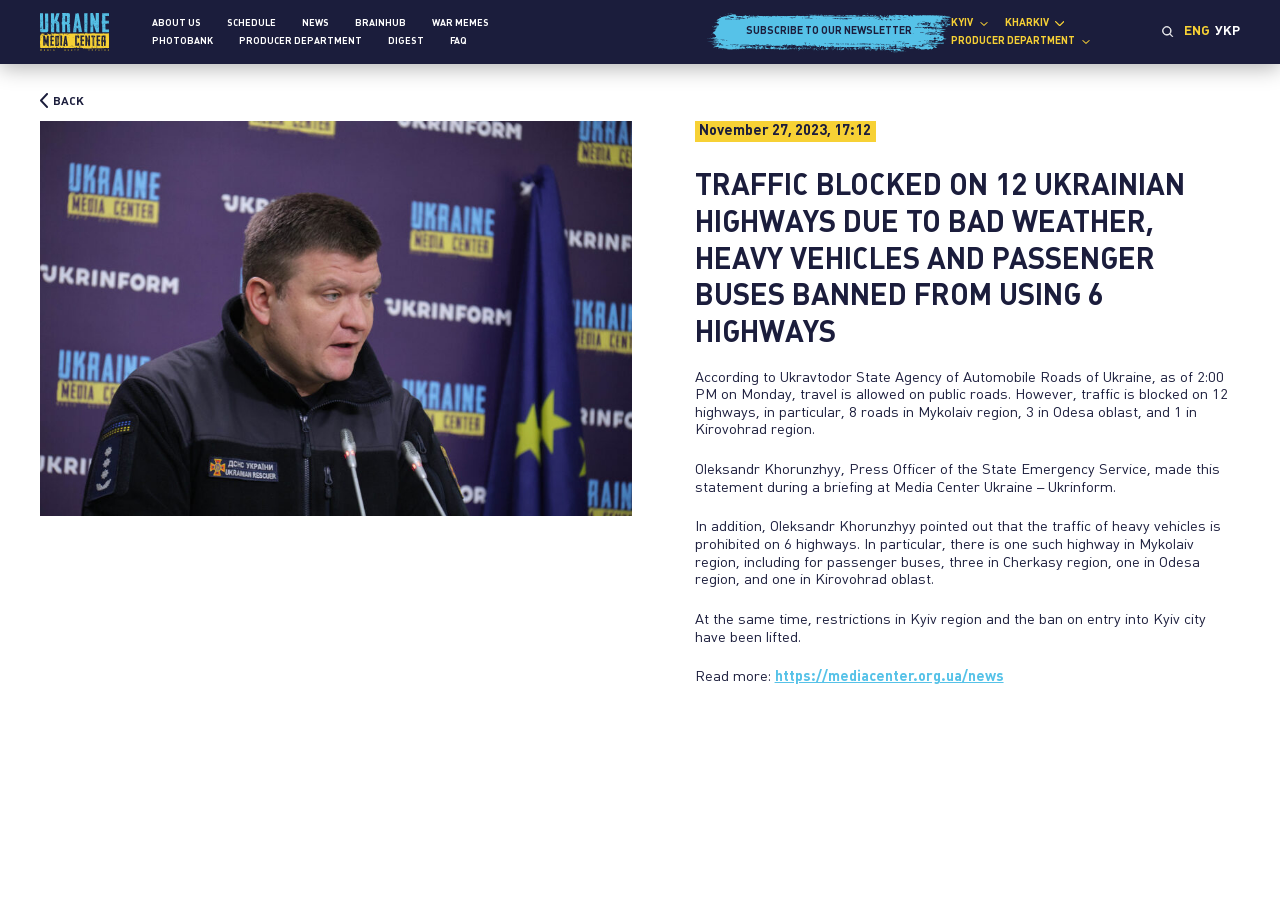Please provide a brief answer to the following inquiry using a single word or phrase:
Is entry into Kyiv city allowed?

Yes